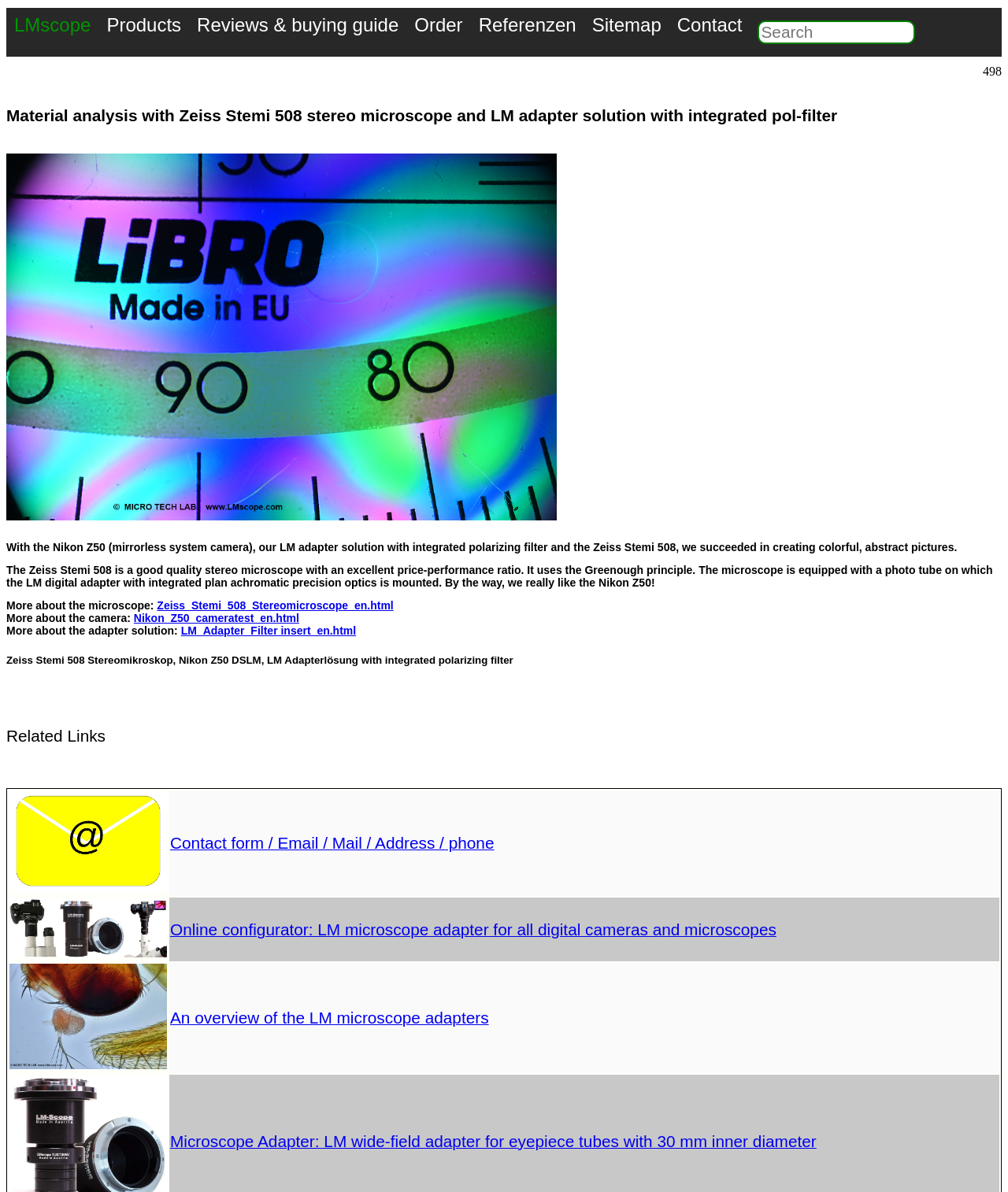Given the description of the UI element: "Website", predict the bounding box coordinates in the form of [left, top, right, bottom], with each value being a float between 0 and 1.

None